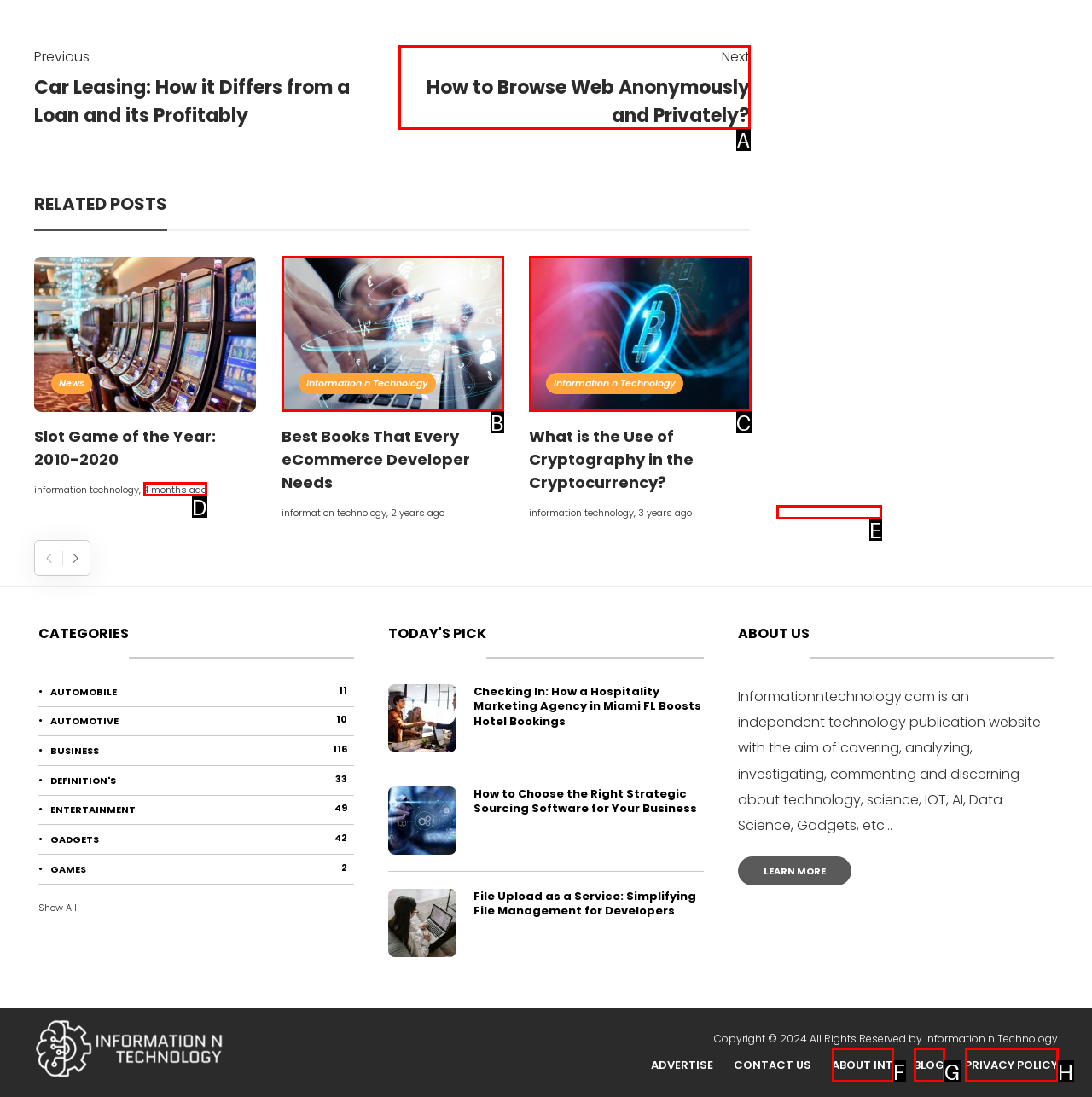From the description: parent_node: Information n Technology, identify the option that best matches and reply with the letter of that option directly.

C